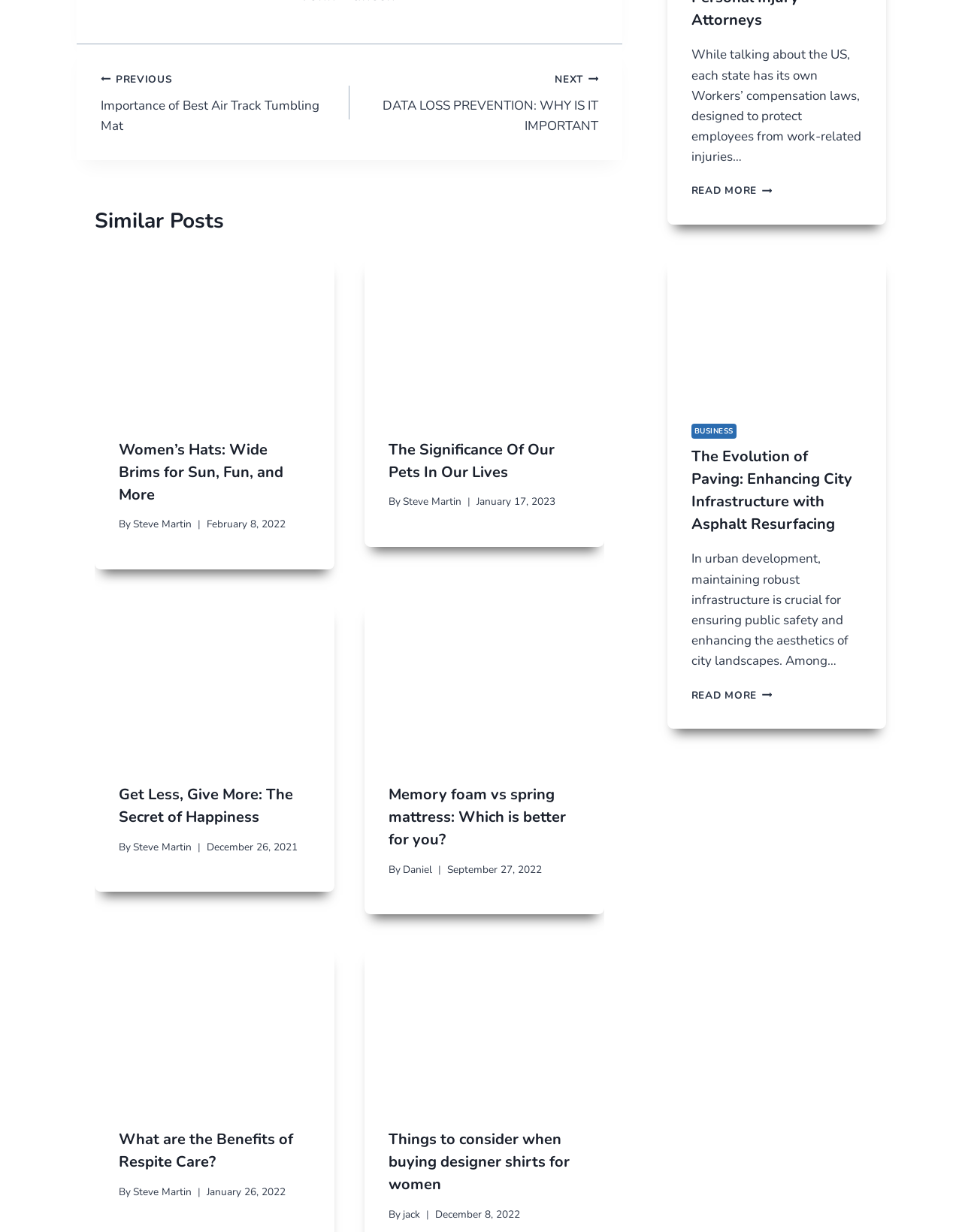How many articles are on this webpage?
Please provide a single word or phrase as the answer based on the screenshot.

5